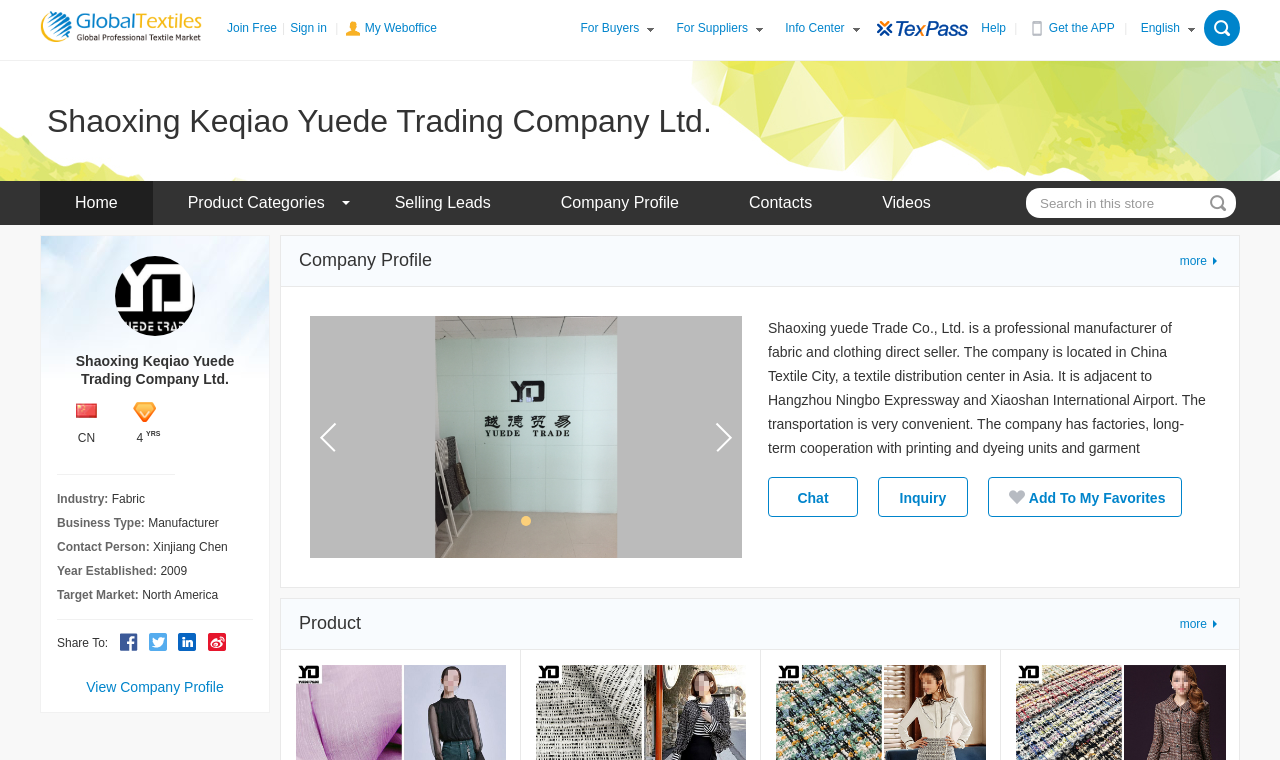Locate the bounding box coordinates of the clickable area needed to fulfill the instruction: "Get the APP".

[0.802, 0.013, 0.871, 0.062]